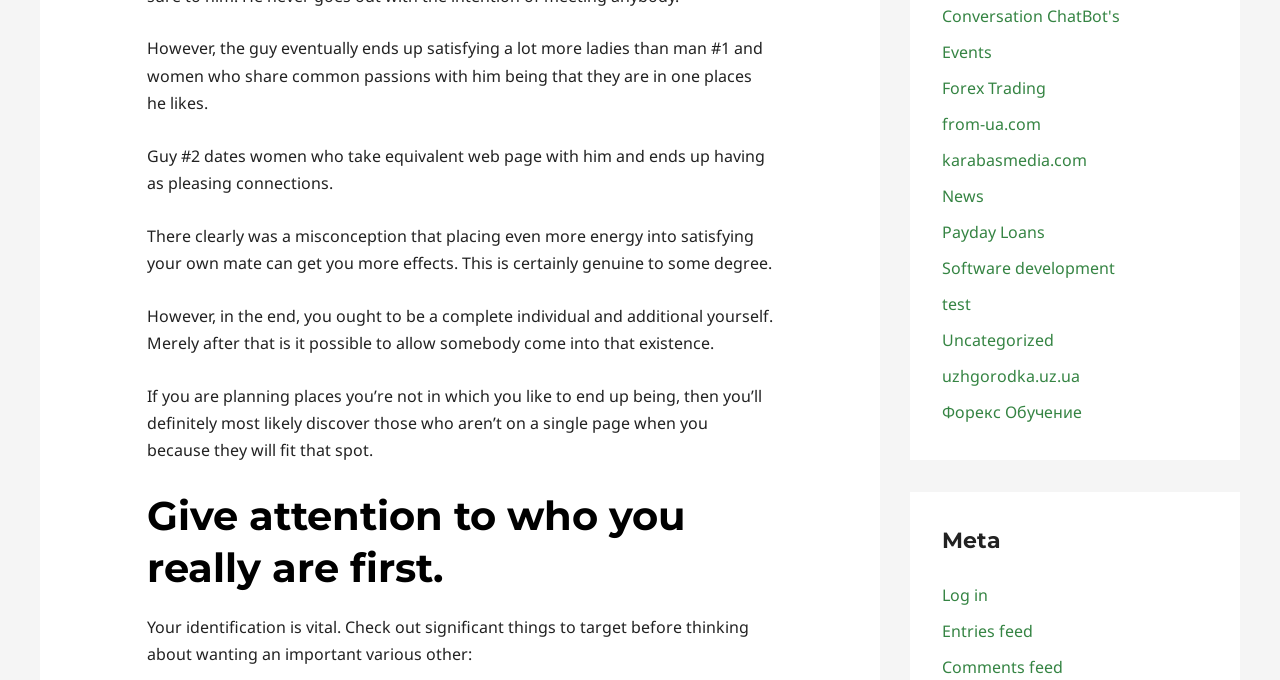Please examine the image and provide a detailed answer to the question: What is the topic of the main content?

I analyzed the static text elements [199] to [205] and found that they are discussing the importance of self-improvement and being a complete individual before seeking a romantic partner. The topic of the main content is self-improvement.